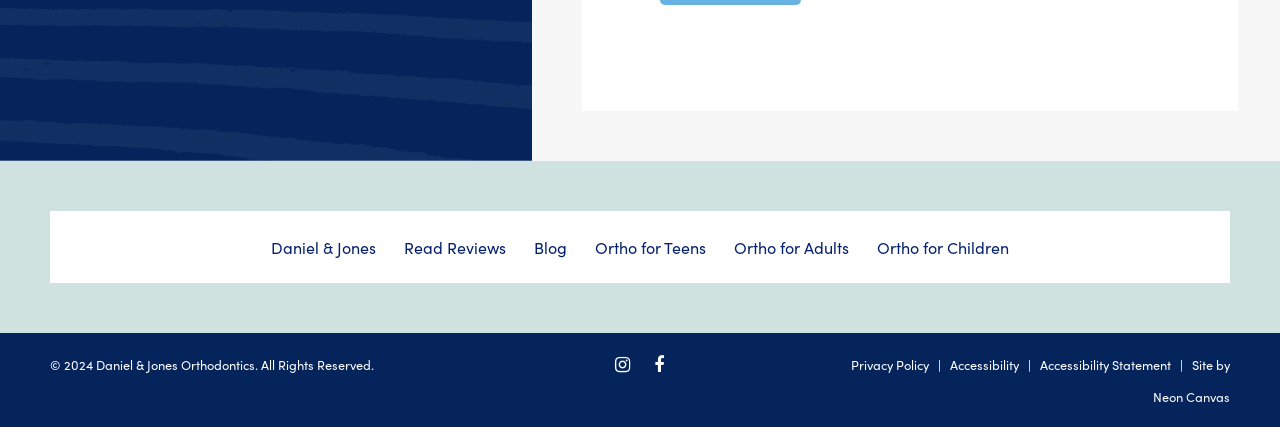Identify the bounding box coordinates of the clickable region to carry out the given instruction: "Read reviews".

[0.316, 0.552, 0.395, 0.603]